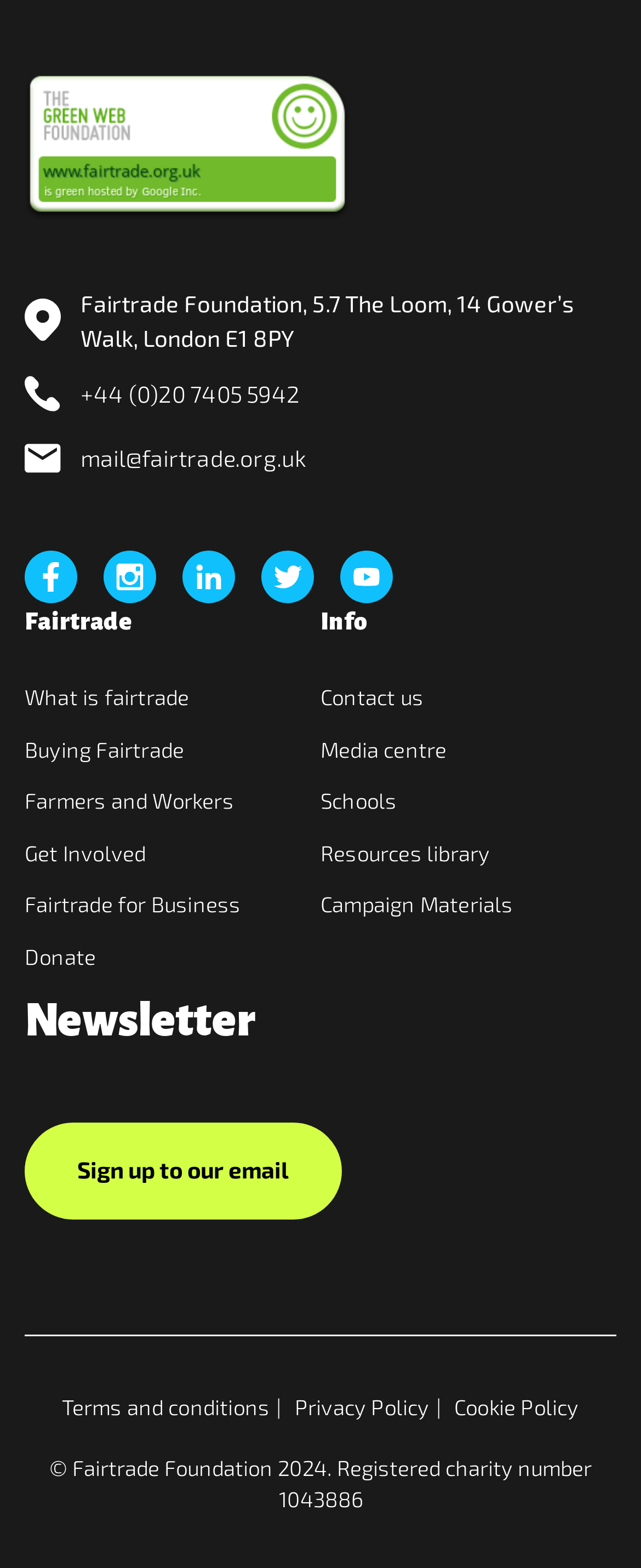Determine the bounding box coordinates of the area to click in order to meet this instruction: "Visit Fairtrade Foundation's Facebook page".

[0.038, 0.351, 0.121, 0.384]